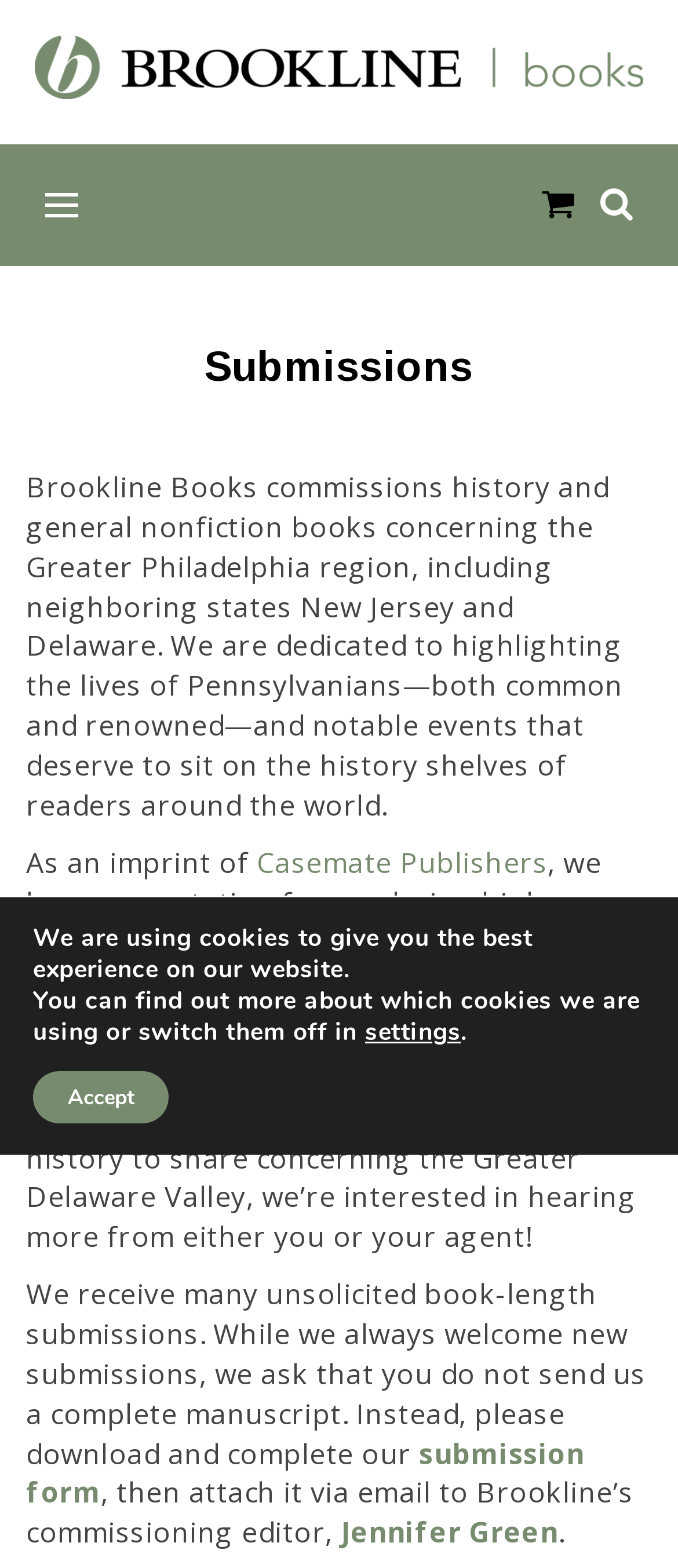Could you find the bounding box coordinates of the clickable area to complete this instruction: "Click the Brookline Books link"?

[0.051, 0.045, 0.949, 0.069]